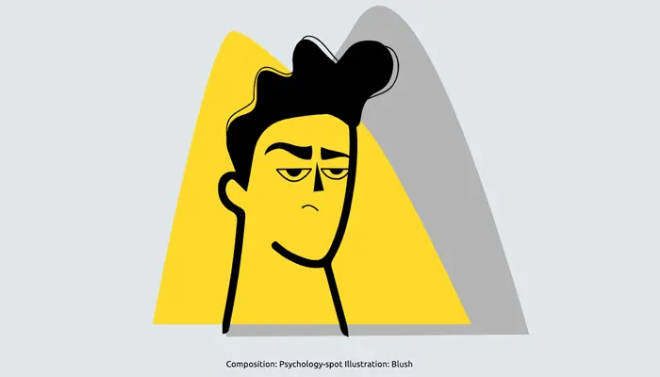Deliver an in-depth description of the image, highlighting major points.

The image features a stylized illustration of a person with a slightly contemptuous expression, embodying a theme that resonates with the text surrounding it. The character is depicted with an exaggerated hairstyle and facial features, emphasizing a sense of disdain or superiority. Intriguingly, the background includes vibrant yellow and subtle gray shapes, which enhance the emotional tone of the illustration. Below the image, the caption reads "Composition: Psychology-spot Illustration: Blush," suggesting a focus on the psychological aspects of feelings like contempt and self-esteem. This visual representation aligns with the overarching theme that explores the impact of contemptuous individuals on self-worth and emotional well-being, as outlined in the accompanying text.